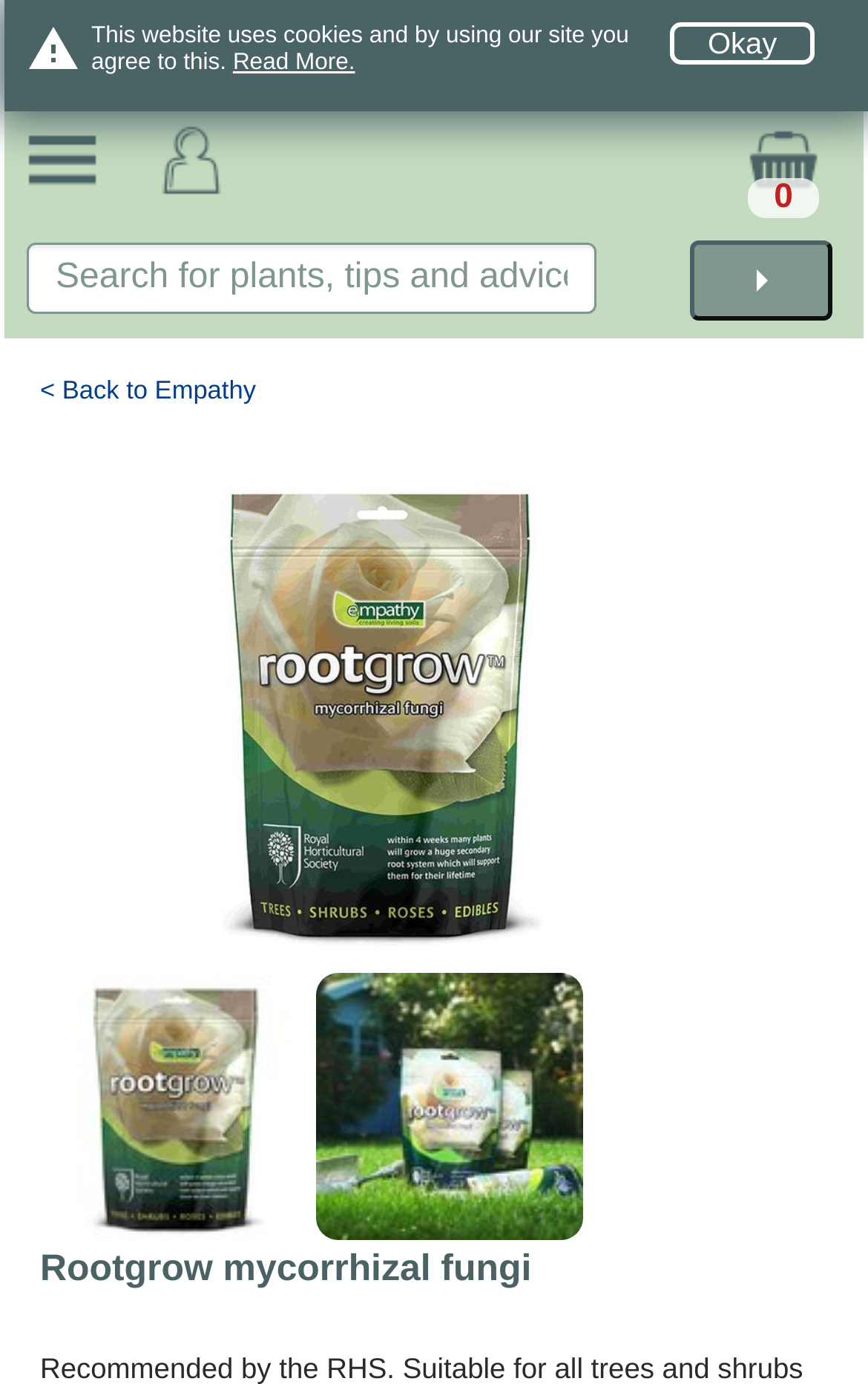Based on the provided description, "Read More.", find the bounding box of the corresponding UI element in the screenshot.

[0.268, 0.035, 0.409, 0.055]